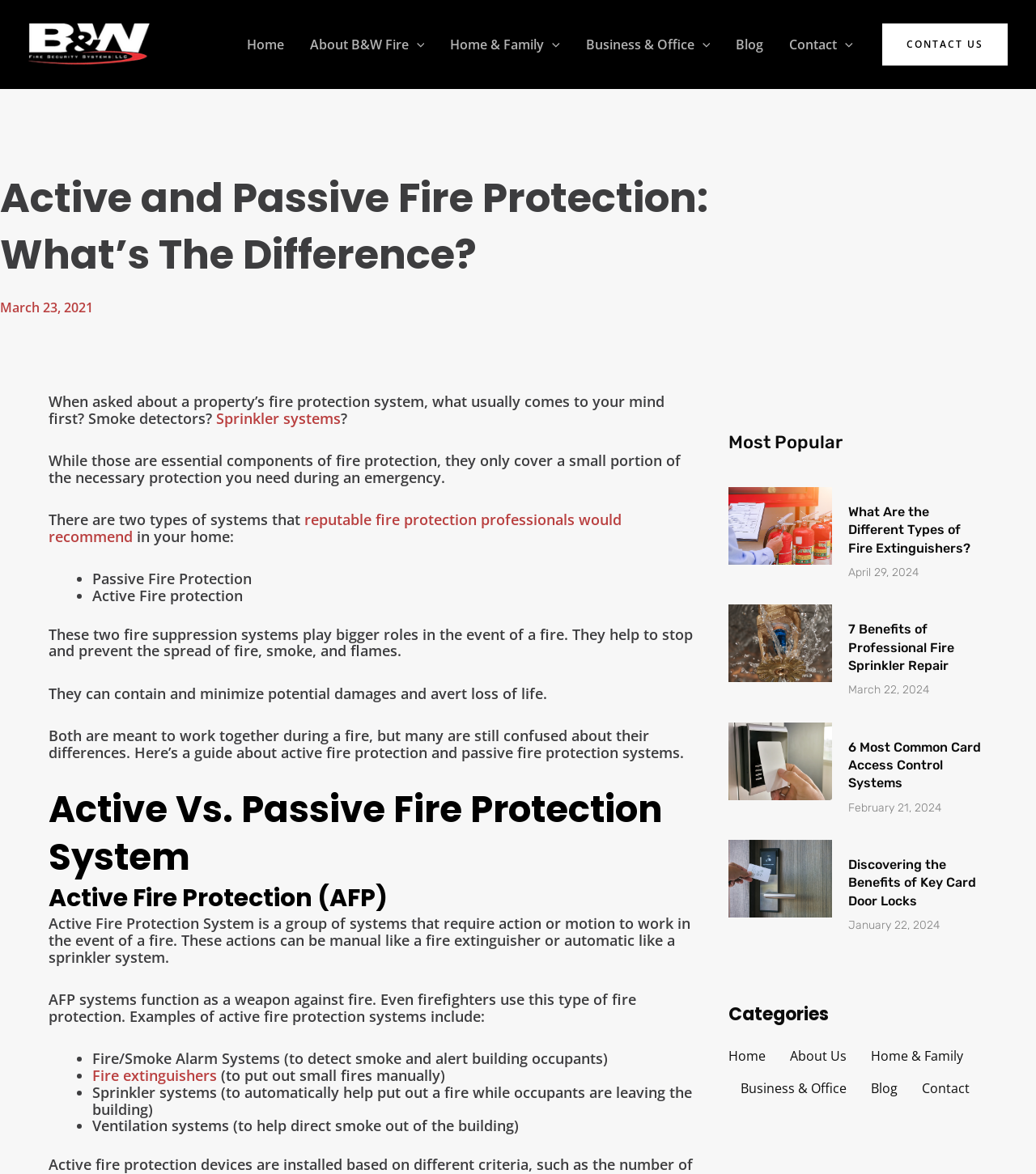Please specify the bounding box coordinates of the clickable region to carry out the following instruction: "Click on the 'REAL ESTATE' link". The coordinates should be four float numbers between 0 and 1, in the format [left, top, right, bottom].

None